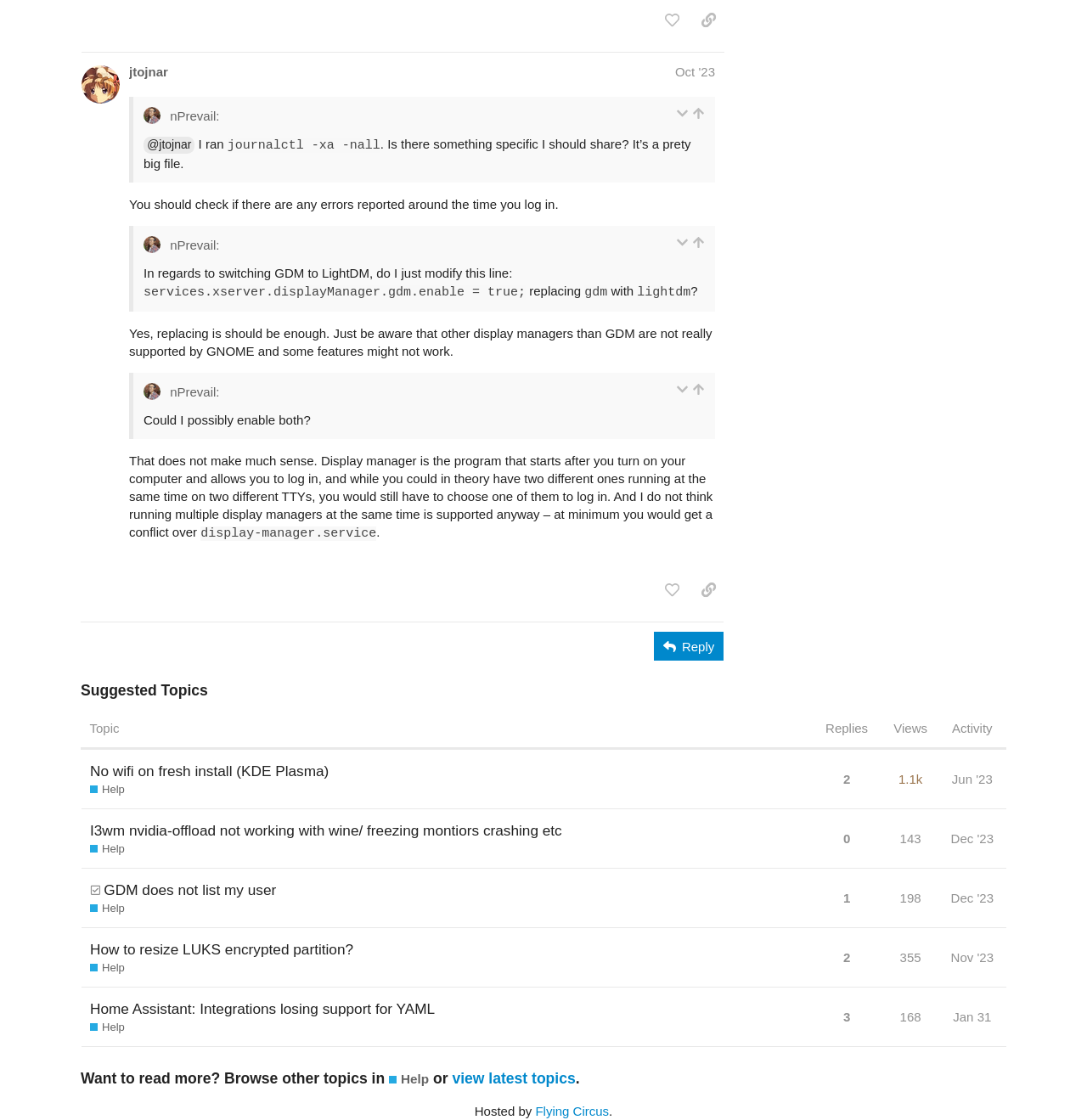Identify the bounding box coordinates of the specific part of the webpage to click to complete this instruction: "reply to the post".

[0.602, 0.564, 0.666, 0.59]